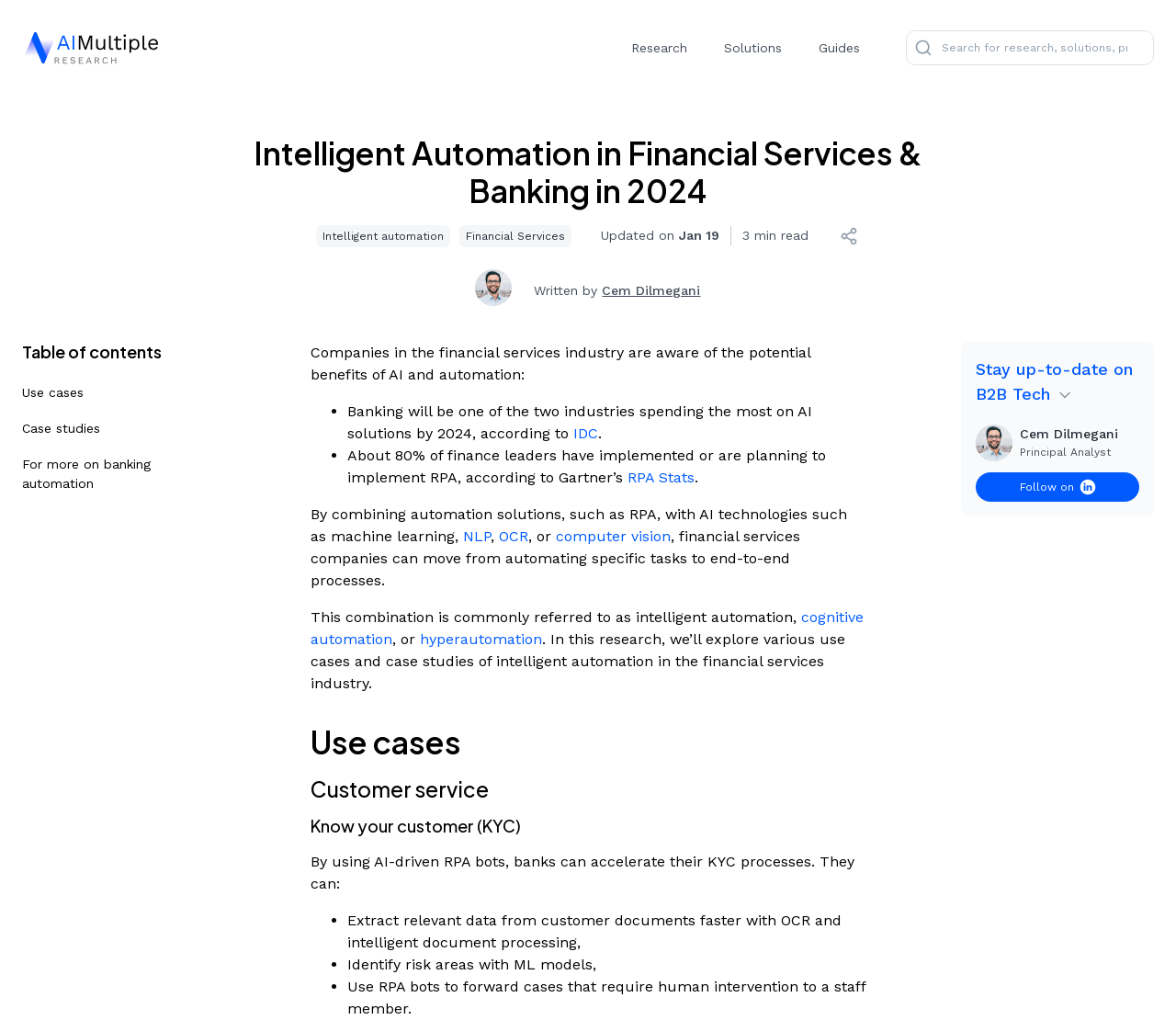Given the description "RPA Checklist", determine the bounding box of the corresponding UI element.

[0.604, 0.168, 0.823, 0.201]